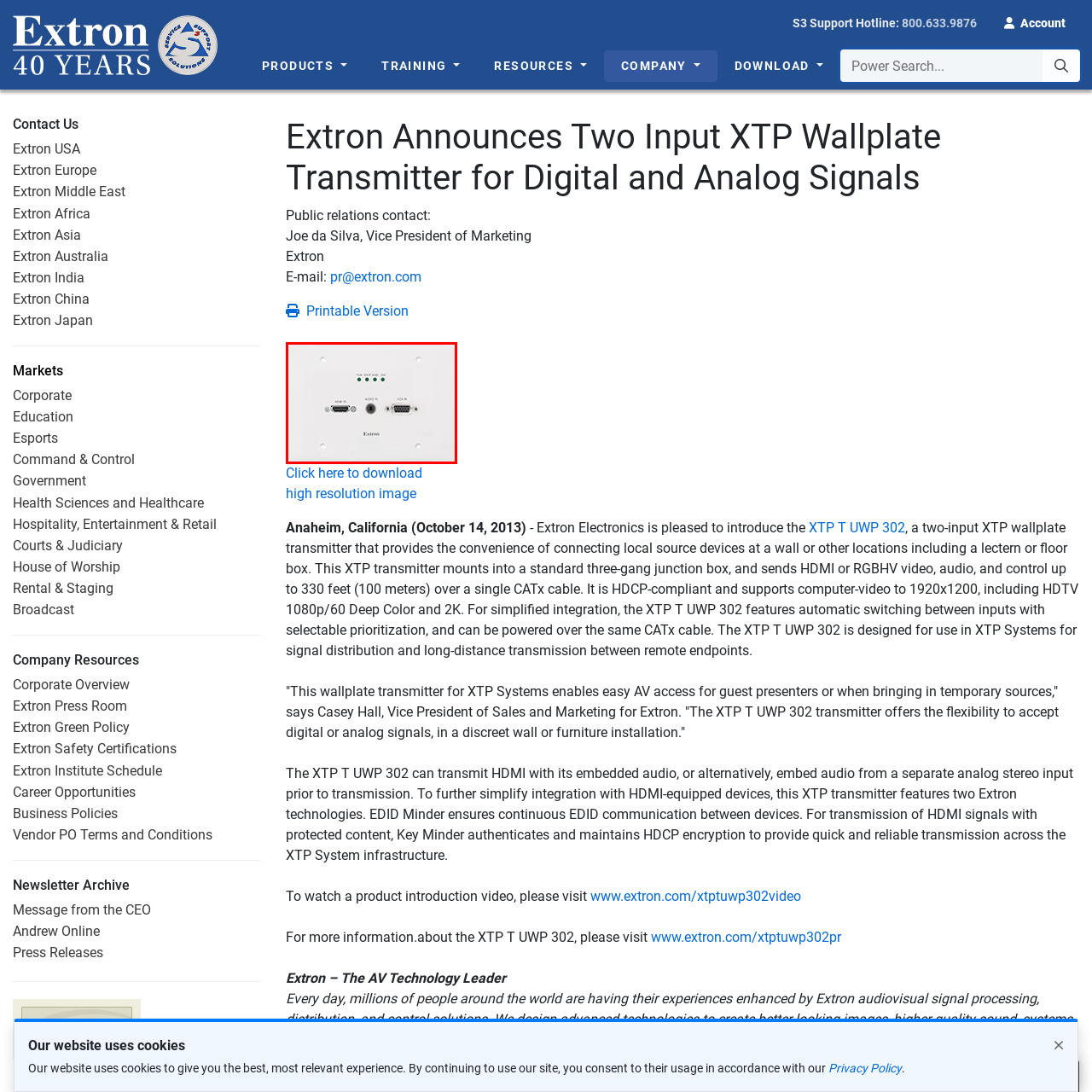Check the image highlighted by the red rectangle and provide a single word or phrase for the question:
How many input options are available on the wallplate?

Three